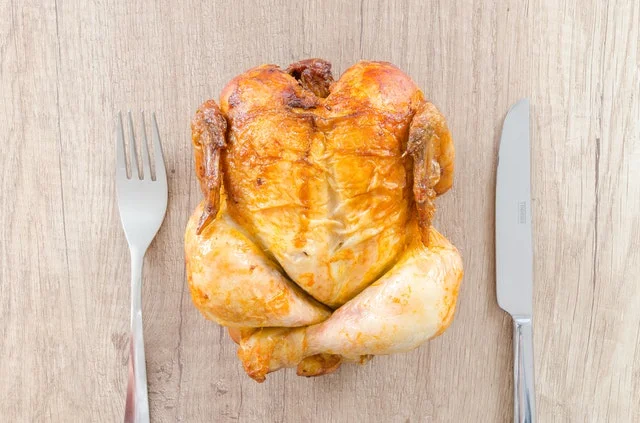How much protein intake is recommended per kilogram of body weight?
Using the image as a reference, give a one-word or short phrase answer.

1.6 grams